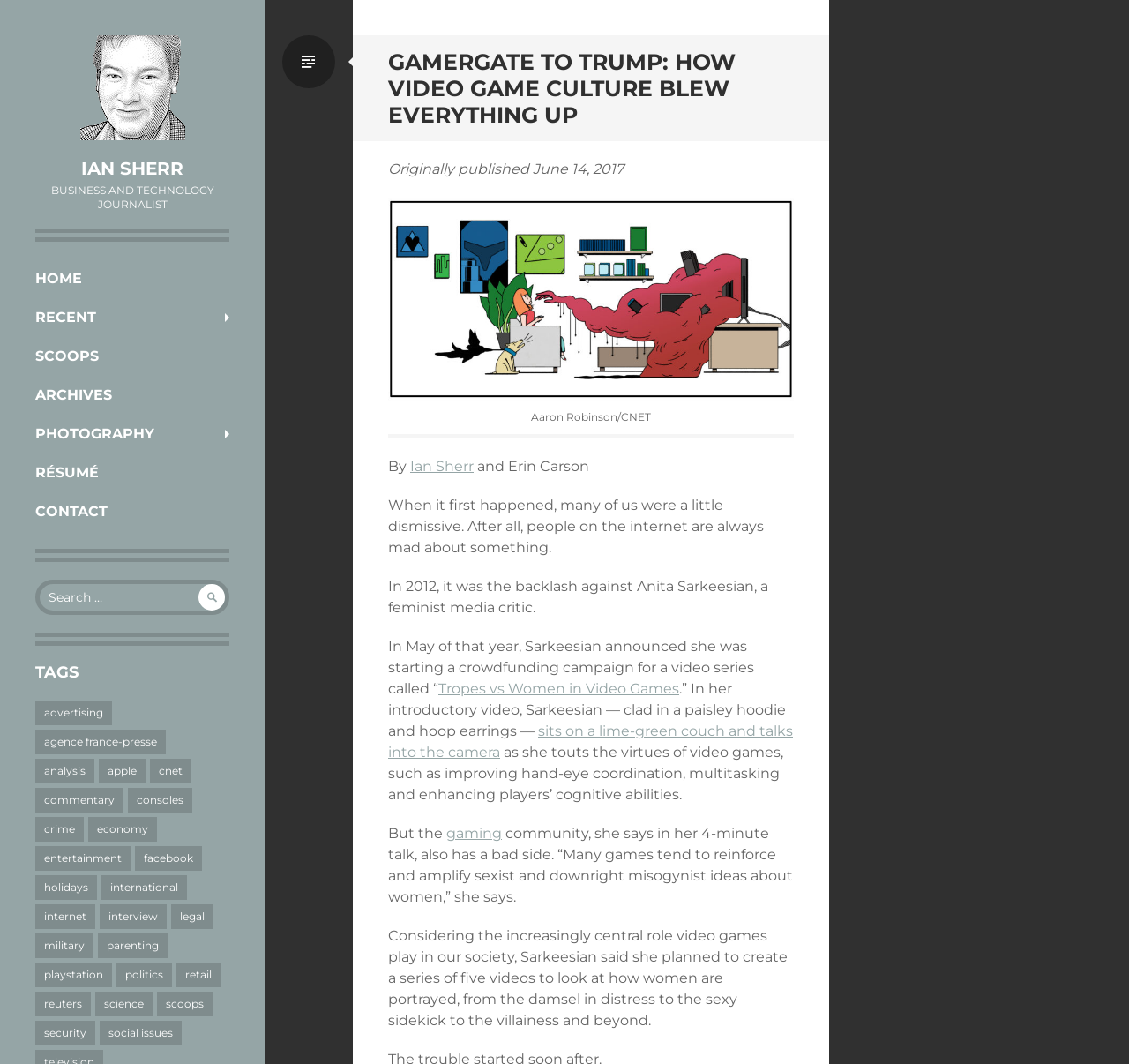Please identify the bounding box coordinates of the region to click in order to complete the given instruction: "visit bird feeding page". The coordinates should be four float numbers between 0 and 1, i.e., [left, top, right, bottom].

None